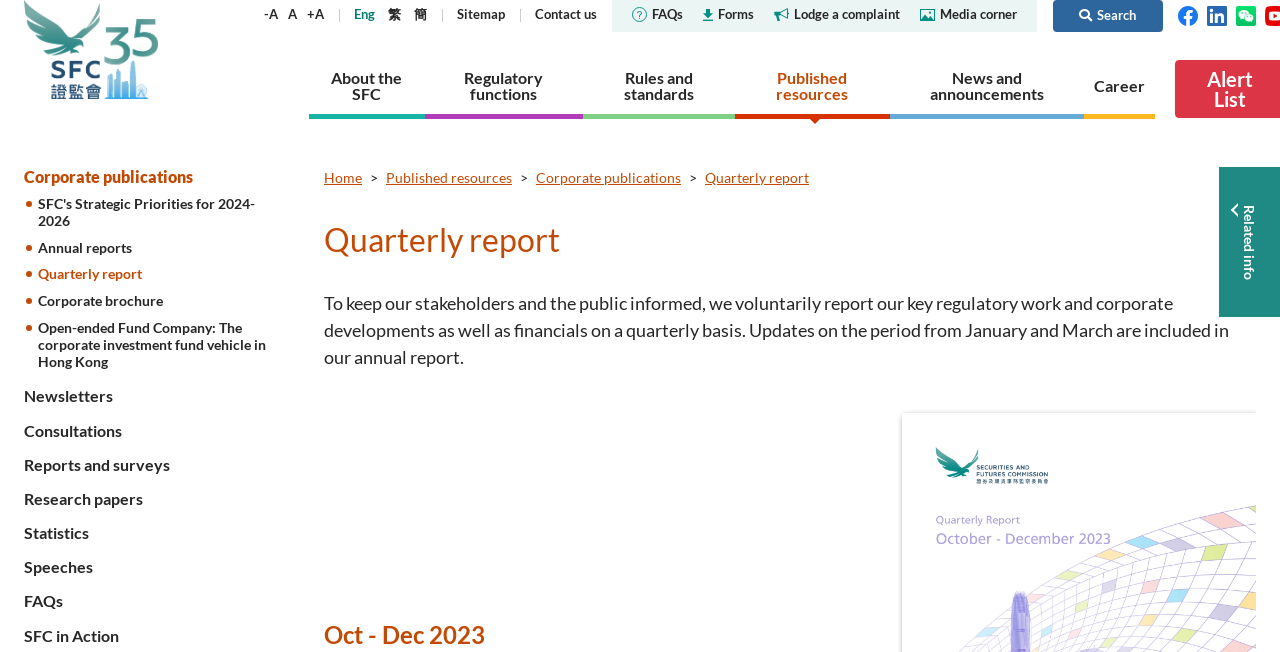Please find the bounding box coordinates of the section that needs to be clicked to achieve this instruction: "Go to Sitemap".

[0.357, 0.009, 0.394, 0.034]